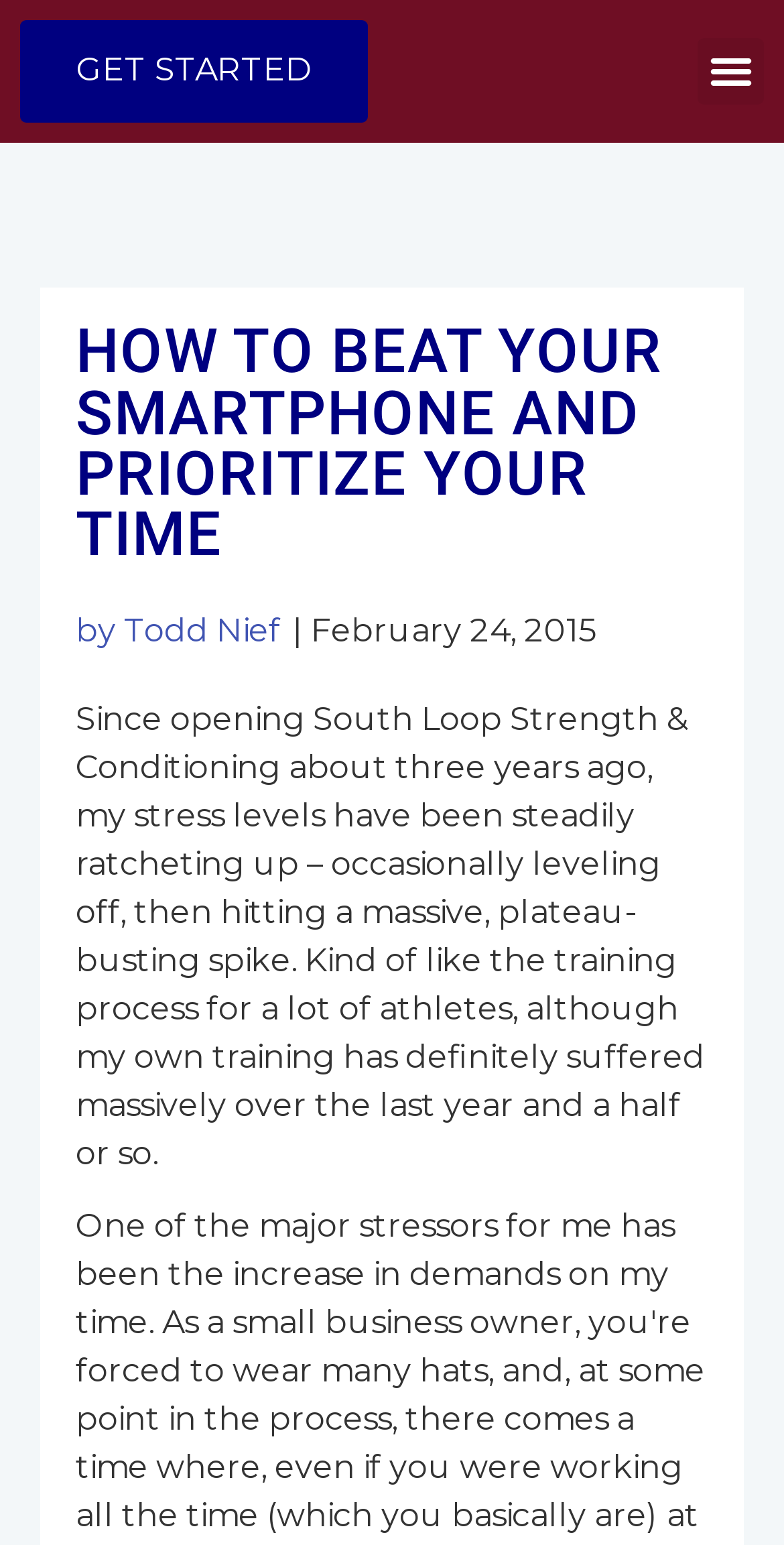Offer a meticulous caption that includes all visible features of the webpage.

The webpage appears to be a blog post or article from South Loop Strength & Conditioning, a fitness center in Chicago. The main title of the article is "HOW TO BEAT YOUR SMARTPHONE AND PRIORITIZE YOUR TIME", which is prominently displayed near the top of the page. 

Below the title, there is a byline "by Todd Nief" followed by a vertical bar and the publication date "February 24, 2015". 

The main content of the article is a lengthy paragraph that discusses the author's experience with stress levels since opening the fitness center. The text is quite long and takes up most of the page.

At the very top of the page, there is a "GET STARTED" link, positioned near the left edge of the page. On the opposite side, near the top right corner, there is a "Menu Toggle" button.